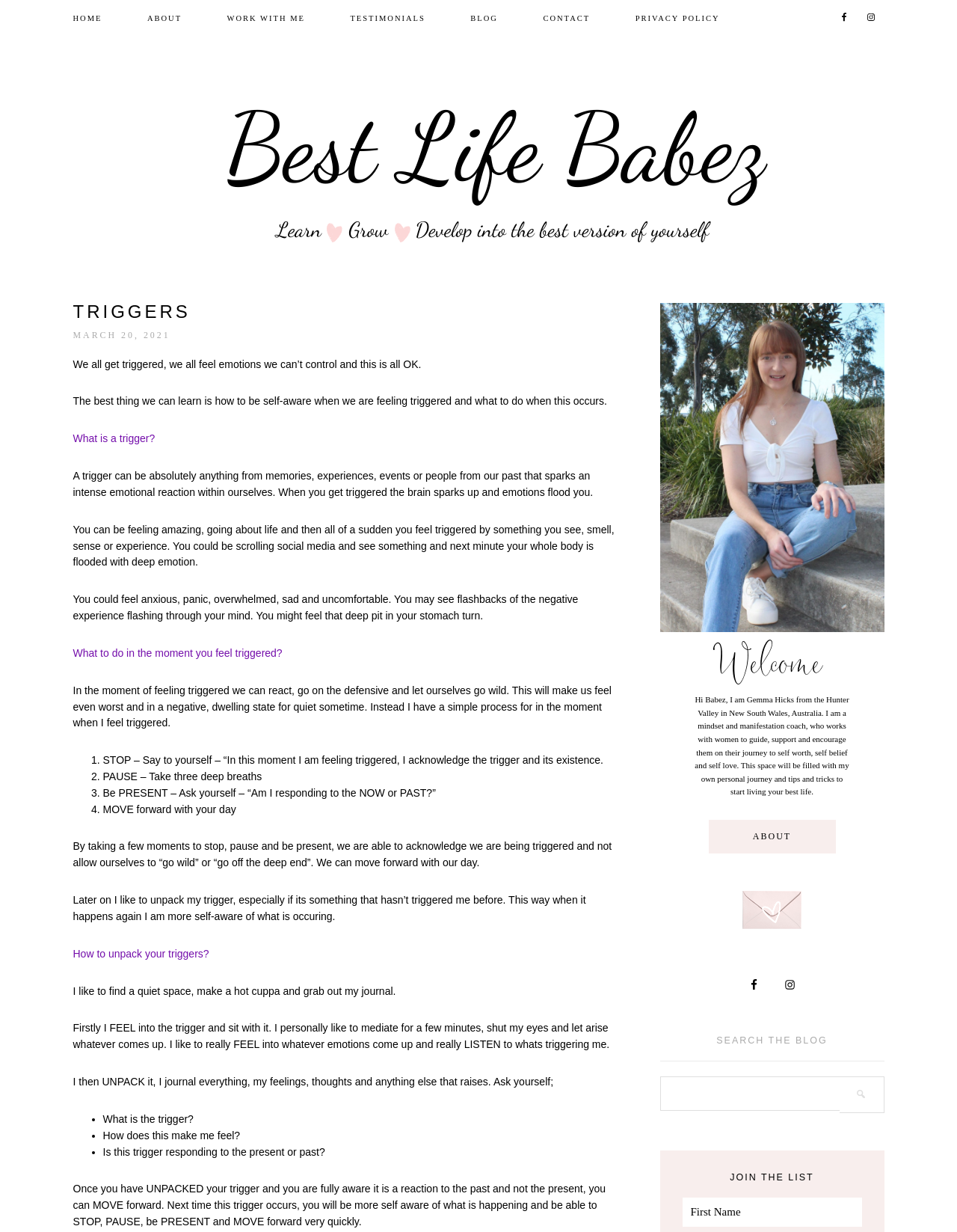Find the bounding box of the UI element described as follows: "name="s"".

[0.689, 0.873, 0.877, 0.901]